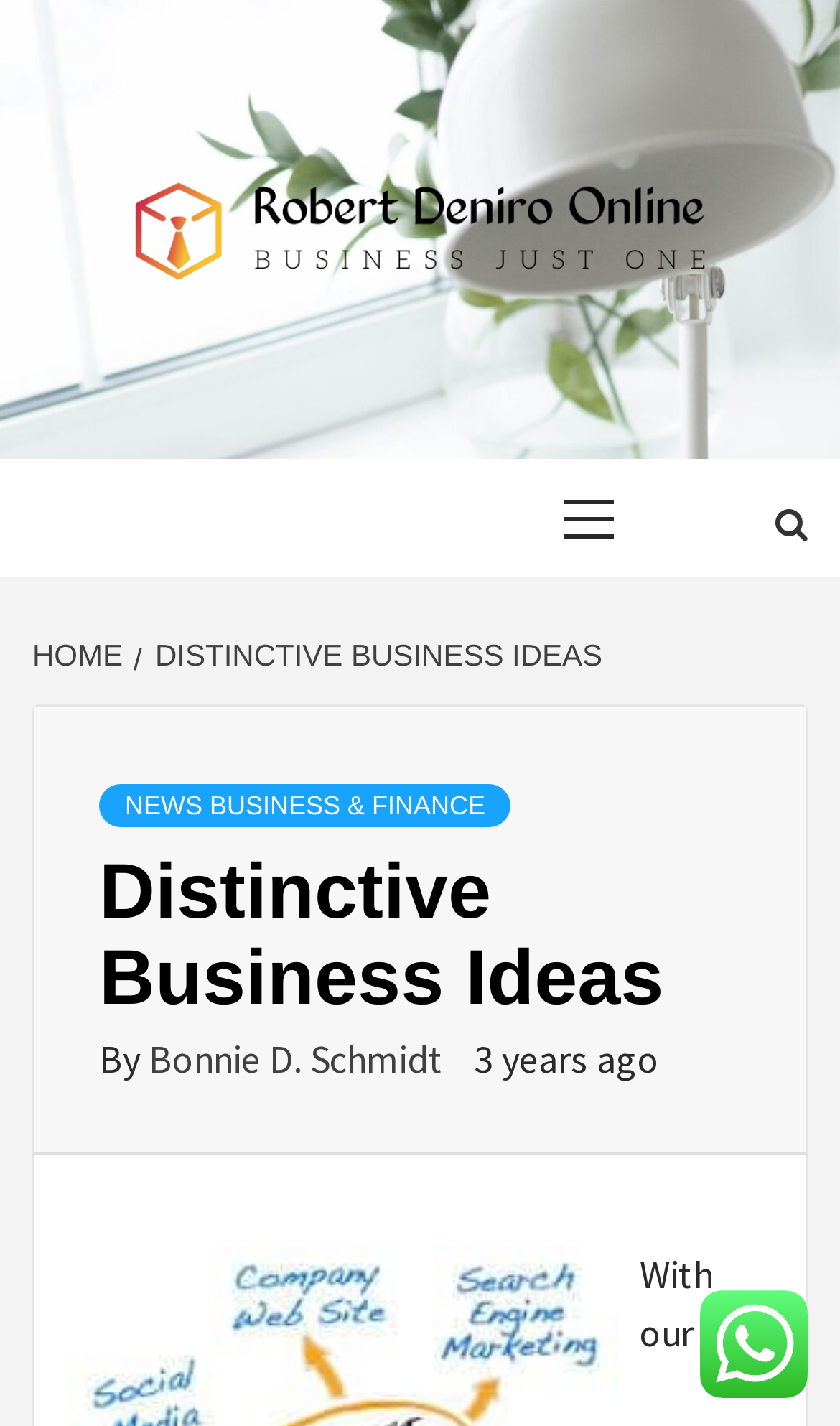Find and extract the text of the primary heading on the webpage.

Distinctive Business Ideas